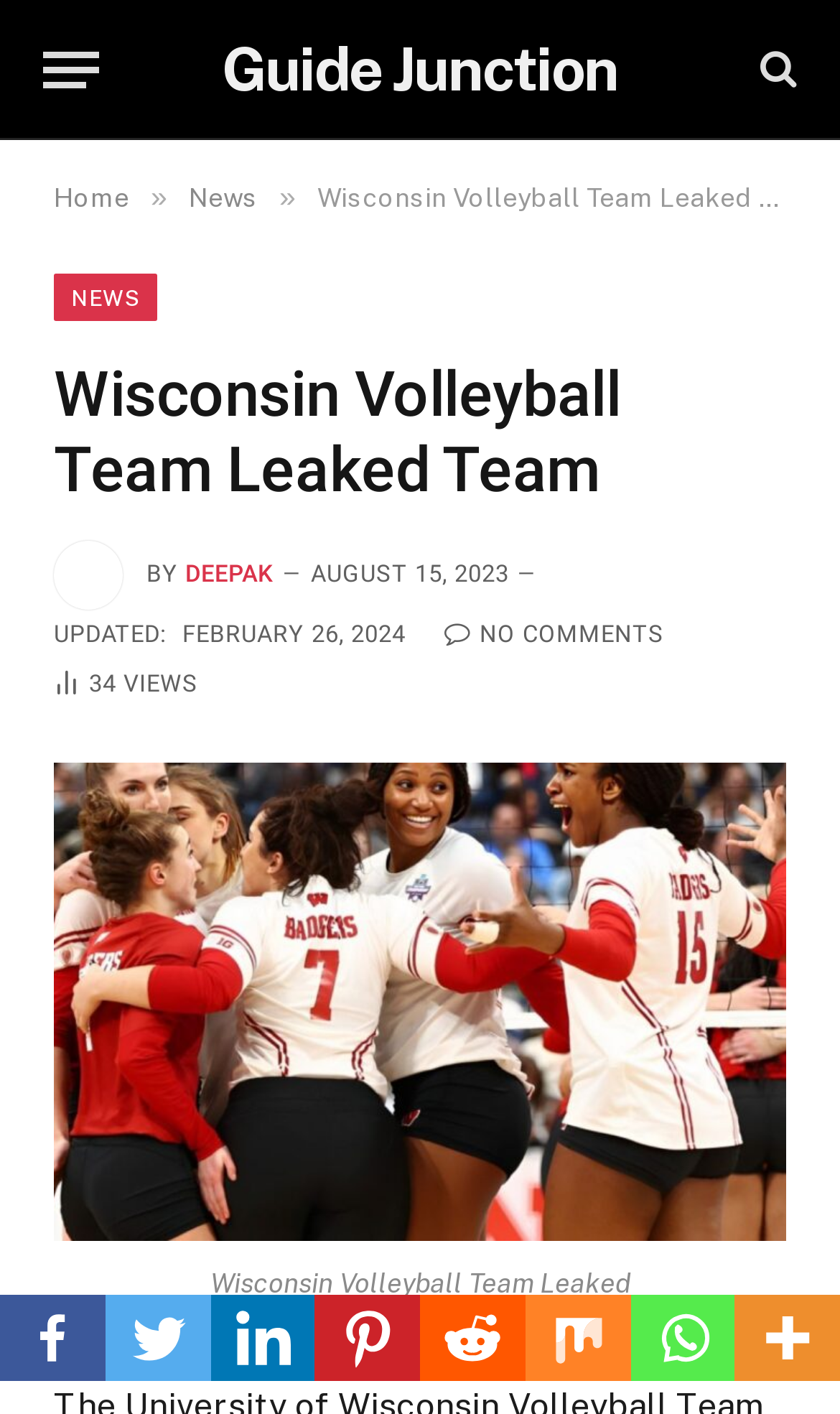Identify the bounding box coordinates for the element that needs to be clicked to fulfill this instruction: "Go to the home page". Provide the coordinates in the format of four float numbers between 0 and 1: [left, top, right, bottom].

[0.064, 0.13, 0.154, 0.151]